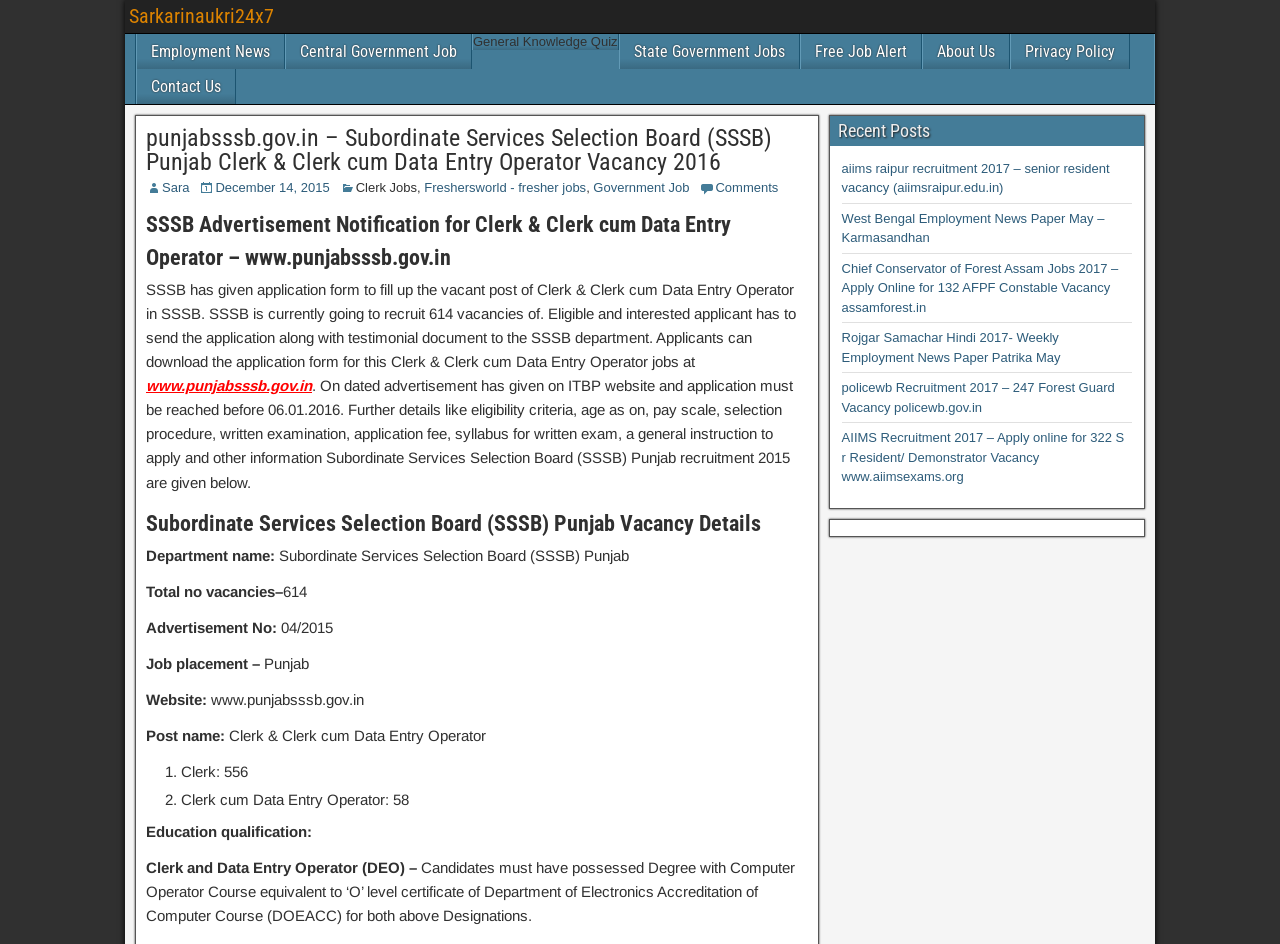What is the name of the department recruiting for Clerk & Clerk cum Data Entry Operator?
Provide an in-depth answer to the question, covering all aspects.

I found the answer by reading the text under the heading 'Department name:', which states 'Subordinate Services Selection Board (SSSB) Punjab'.